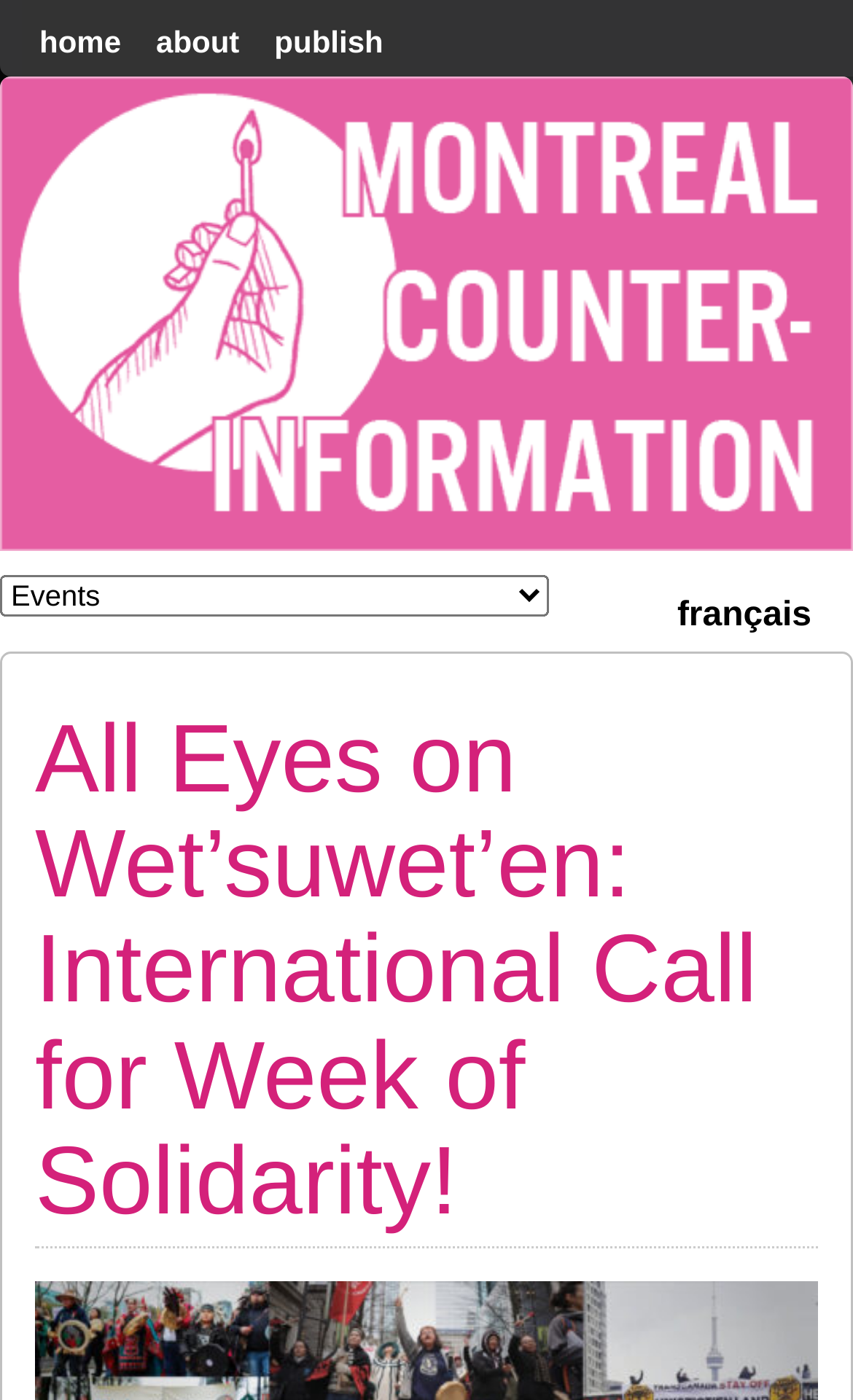Determine the bounding box for the HTML element described here: "alt="Montréal Contre-information"". The coordinates should be given as [left, top, right, bottom] with each number being a float between 0 and 1.

[0.0, 0.373, 1.0, 0.398]